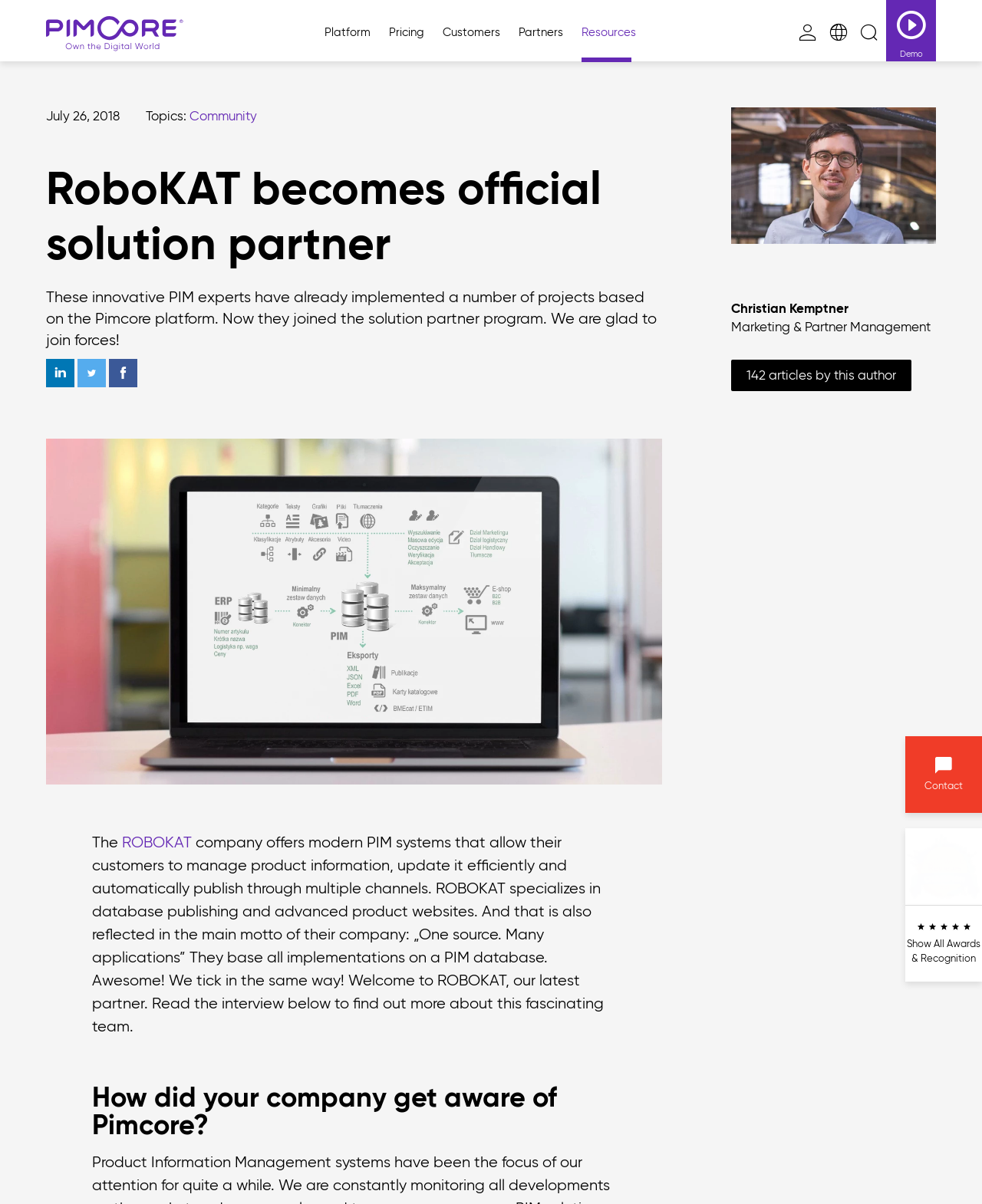Answer the following query with a single word or phrase:
What is the role of Christian Kemptner?

Marketing & Partner Management